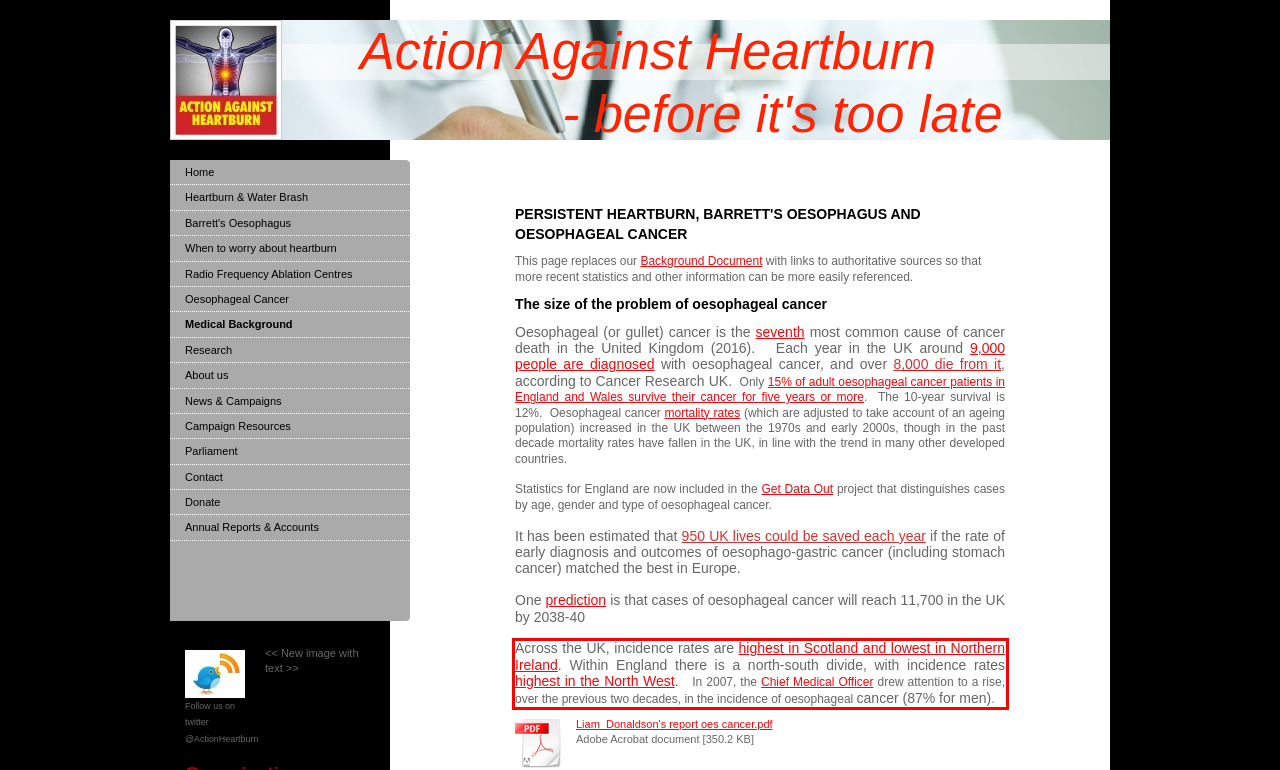You are provided with a screenshot of a webpage that includes a UI element enclosed in a red rectangle. Extract the text content inside this red rectangle.

Across the UK, incidence rates are highest in Scotland and lowest in Northern Ireland. Within England there is a north-south divide, with incidence rates highest in the North West. In 2007, the Chief Medical Officer drew attention to a rise, over the previous two decades, in the incidence of oesophageal cancer (87% for men).